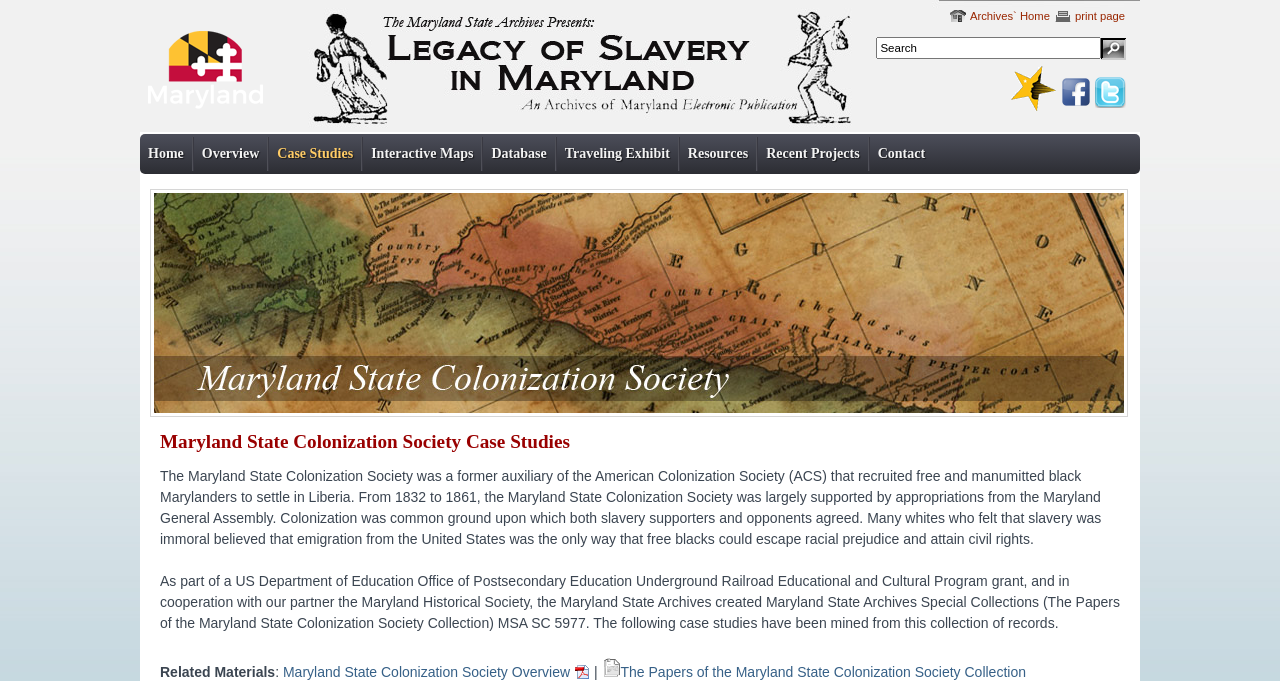Identify the coordinates of the bounding box for the element that must be clicked to accomplish the instruction: "Click on the Network to Freedom link".

[0.79, 0.156, 0.825, 0.178]